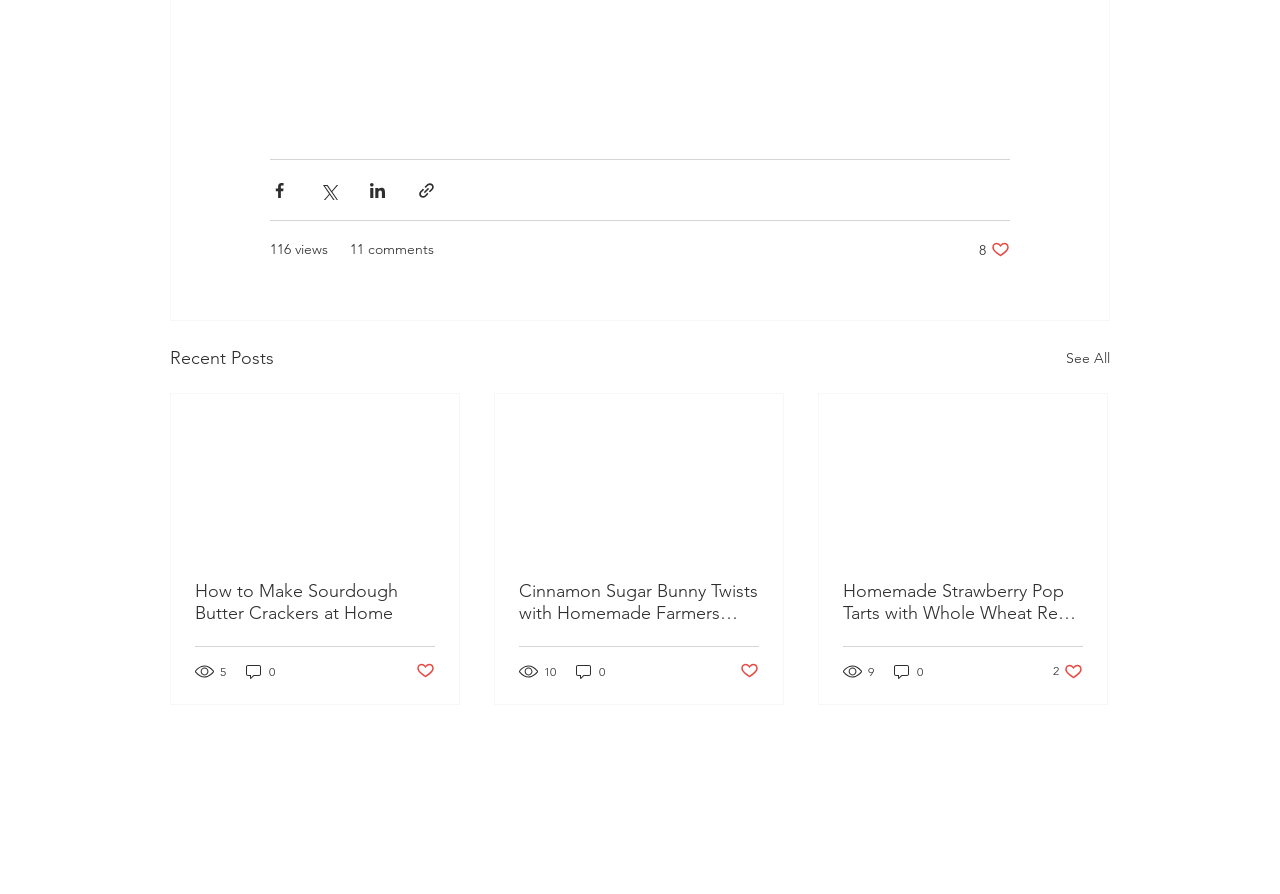Given the element description, predict the bounding box coordinates in the format (top-left x, top-left y, bottom-right x, bottom-right y). Make sure all values are between 0 and 1. Here is the element description: 11 comments

[0.273, 0.267, 0.339, 0.291]